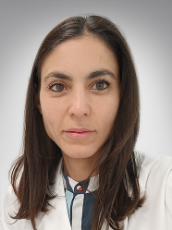Break down the image and describe each part extensively.

This image features Dr. Maria Caterina Corigliano, a specialist in gynecology and obstetrics. She is portrayed in a close-up shot, wearing a white medical coat over a collared shirt with blue and white stripes. Dr. Corigliano has long, straight hair and a professional demeanor, reflecting her expertise in the medical field. The background is softly blurred, directing focus to her expression and attire, suitable for a healthcare professional. This image represents her role at UPMC Italy, where she provides comprehensive gynecological and obstetric care, emphasizing her commitment to patient health and prenatal diagnostics.